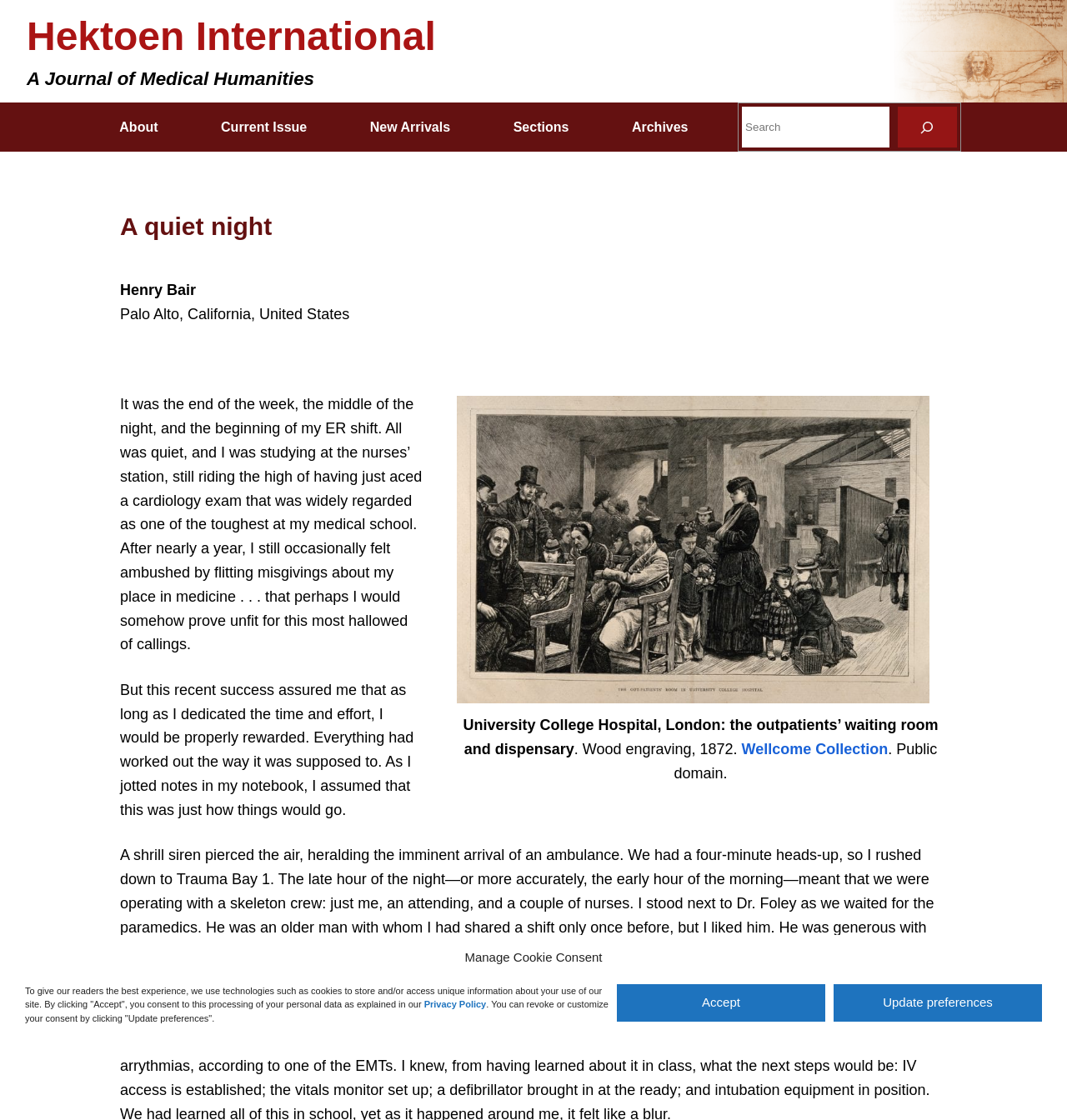What is the name of the journal?
Please provide a single word or phrase as your answer based on the screenshot.

Hektoen International